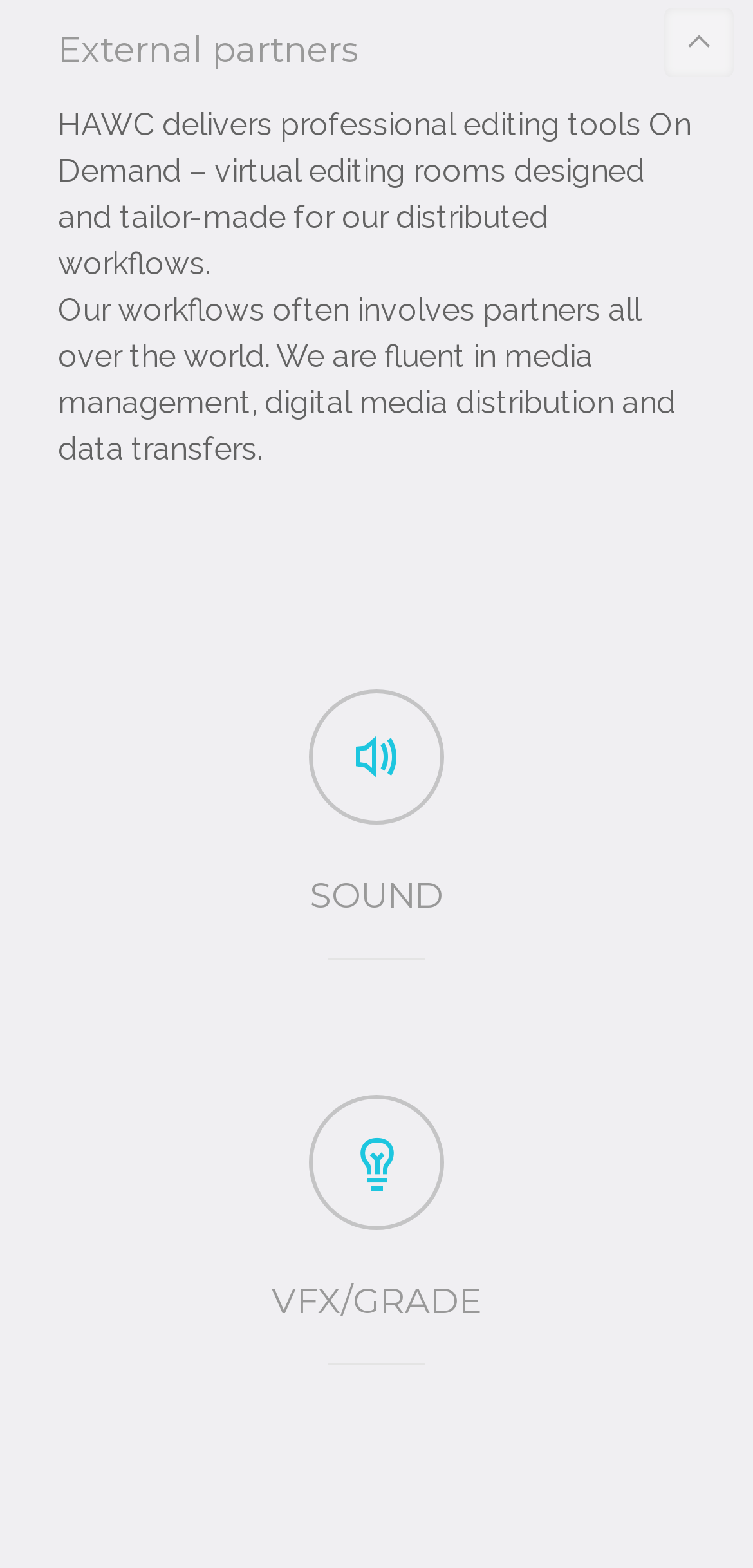What does HAWC's workflow often involve?
Using the image as a reference, give a one-word or short phrase answer.

Partners all over the world